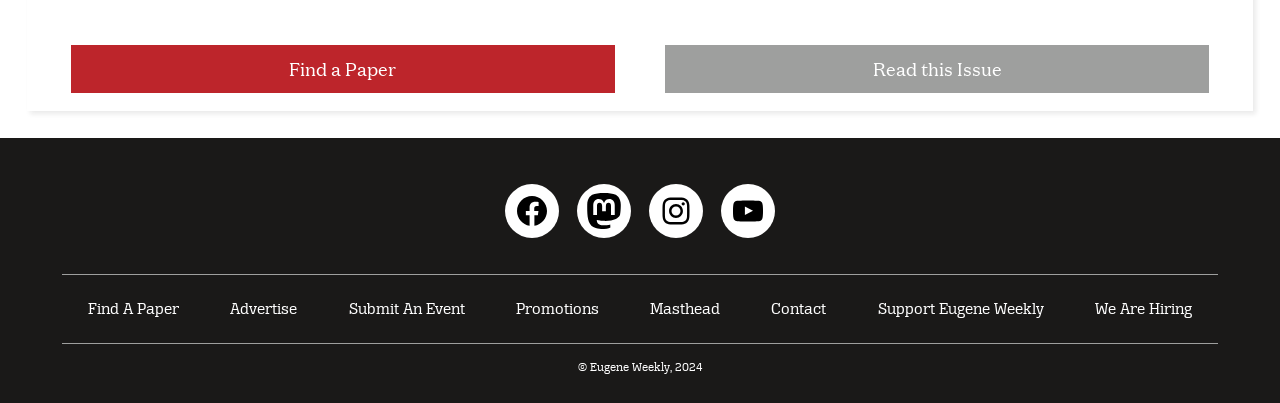How many social media links are present?
Please provide a comprehensive answer based on the information in the image.

I counted the number of social media links present in the complementary section with bounding box coordinates [0.0, 0.458, 1.0, 0.592], which are Facebook, Mastodon, Instagram, and YouTube.